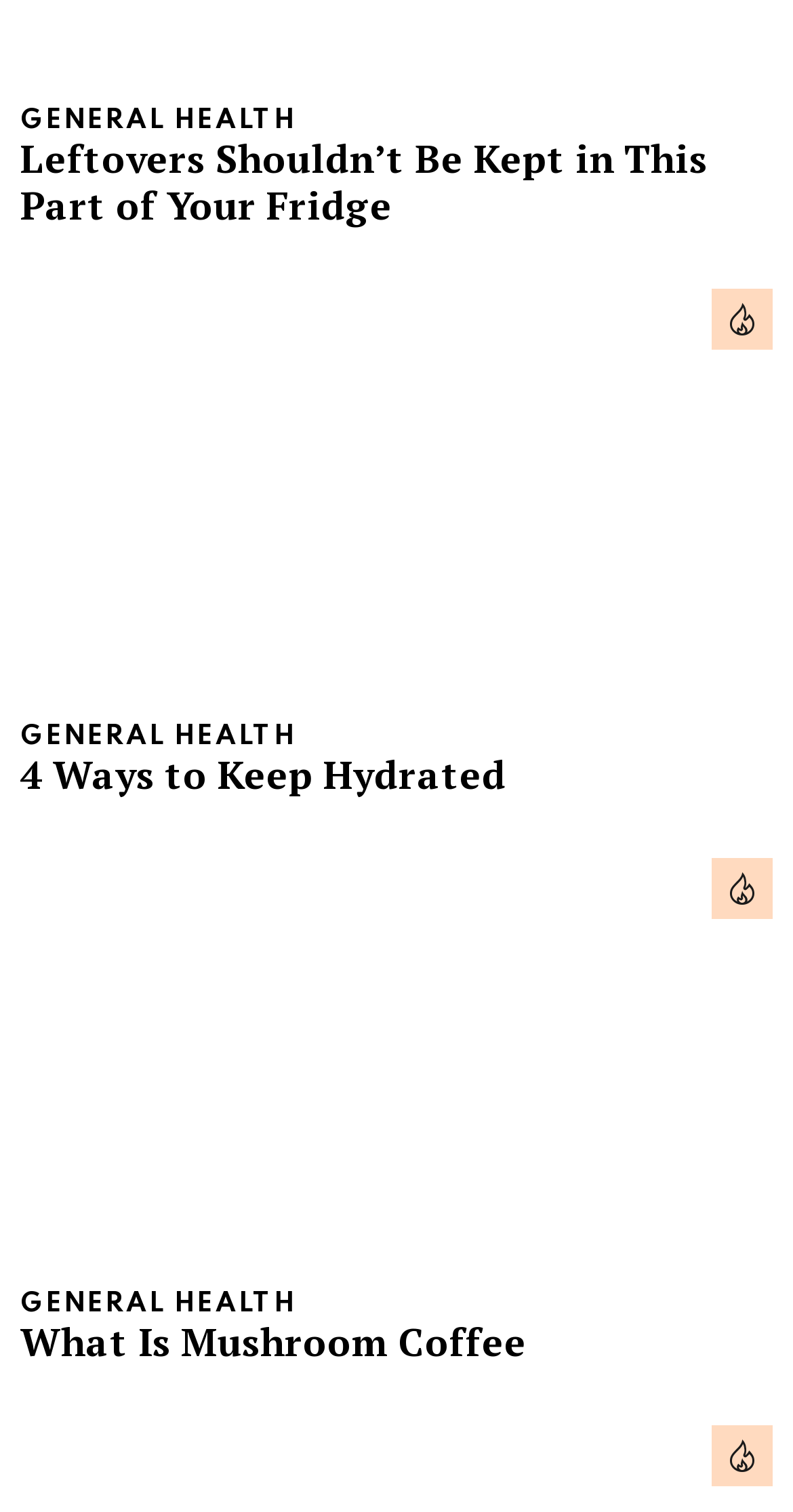How many images are on this webpage?
Please provide a single word or phrase as your answer based on the image.

3